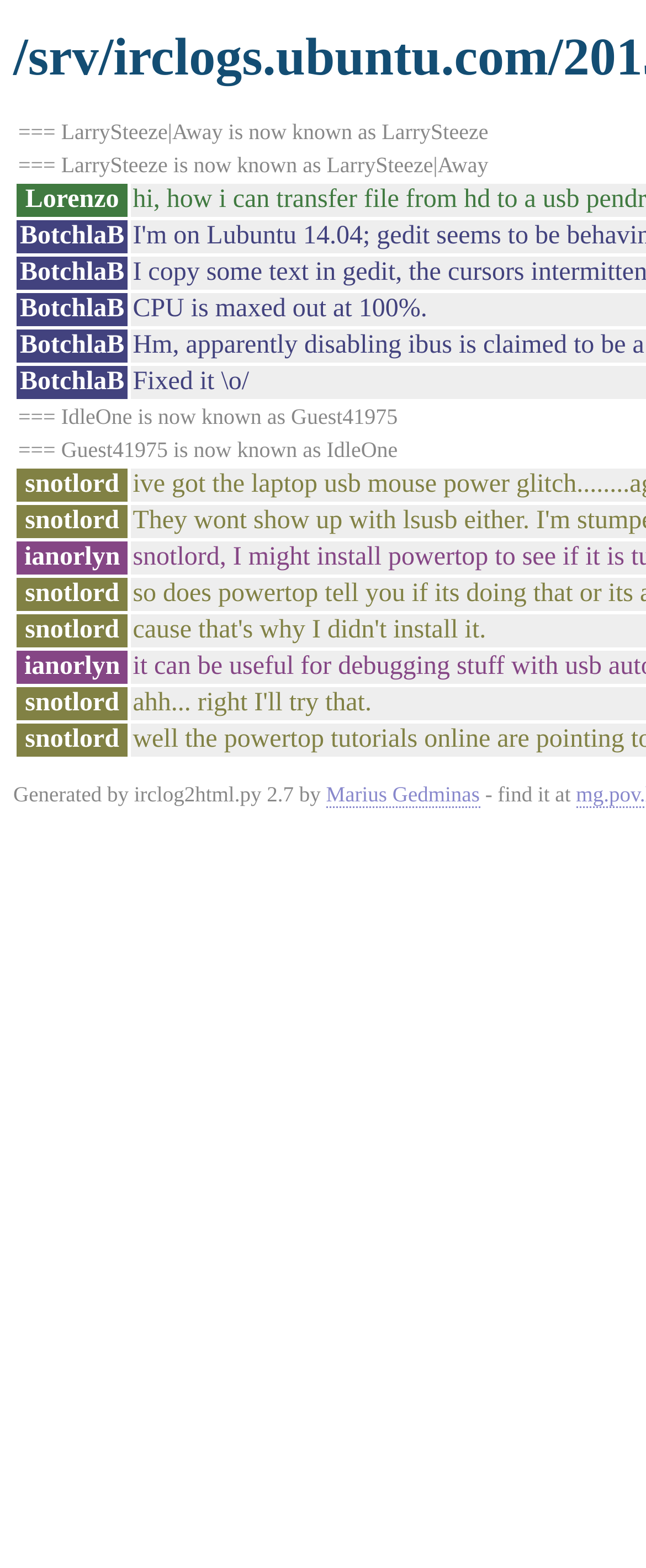Provide a comprehensive caption for the webpage.

This webpage appears to be a log of an IRC (Internet Relay Chat) conversation. At the top, there are multiple row headers, each displaying a username, such as 'Lorenzo', 'BotchlaB', 'snotlord', and 'ianorlyn'. These headers are aligned to the left side of the page and stacked vertically, with each one positioned slightly below the previous one.

Below the row headers, there is a section that provides information about the log. It starts with a static text "Generated by irclog2html.py 2.7 by", which is positioned near the bottom left of the page. Next to this text, there is a link to "Marius Gedminas", which is centered horizontally and aligned with the static text. The link is followed by another static text "- find it at", which is positioned to the right of the link.

Overall, the webpage has a simple layout, with a focus on displaying the IRC conversation log and providing some basic information about the log at the bottom.